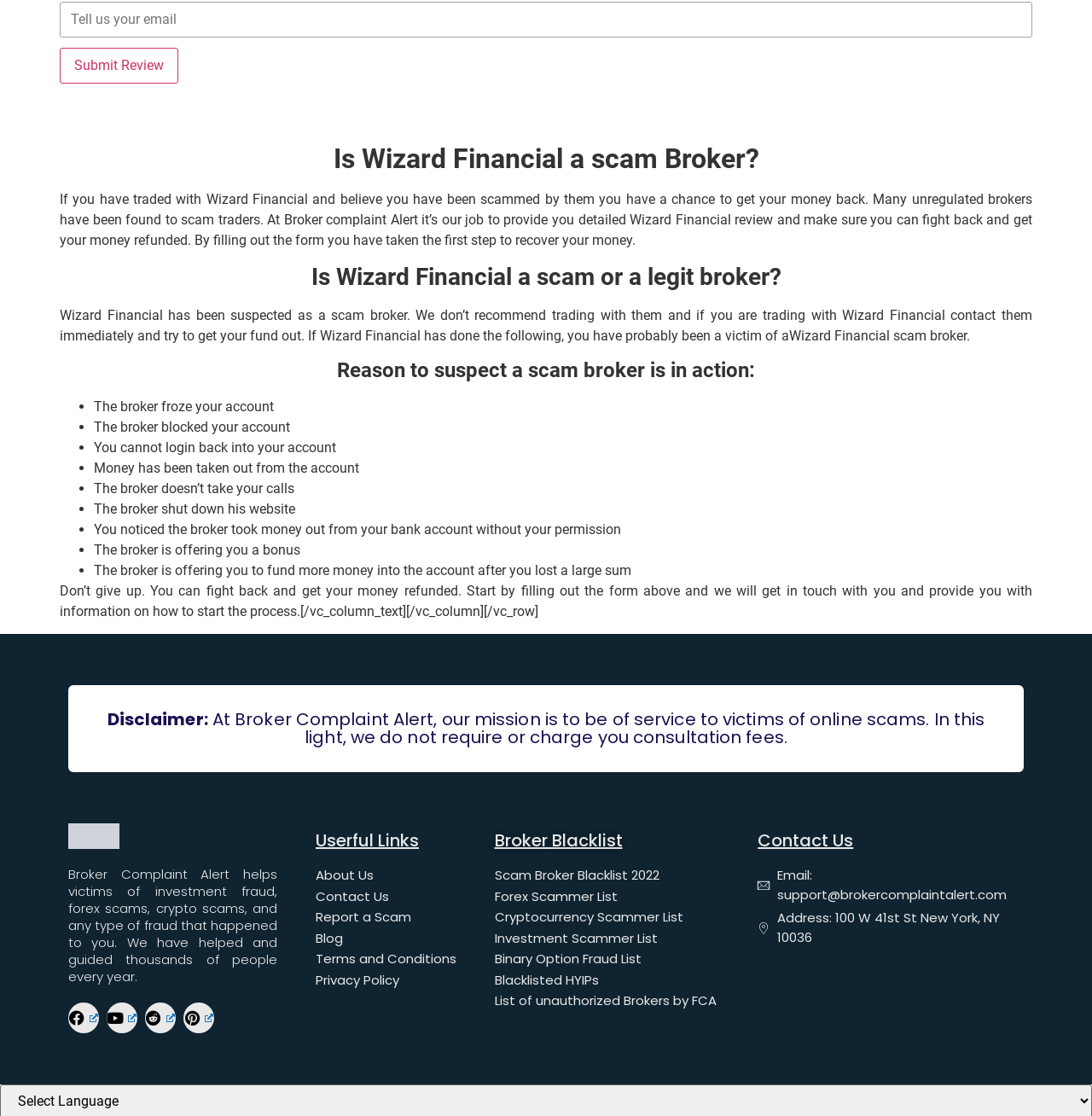Identify the bounding box coordinates for the UI element mentioned here: "Scam Broker Blacklist 2022". Provide the coordinates as four float values between 0 and 1, i.e., [left, top, right, bottom].

[0.453, 0.776, 0.678, 0.793]